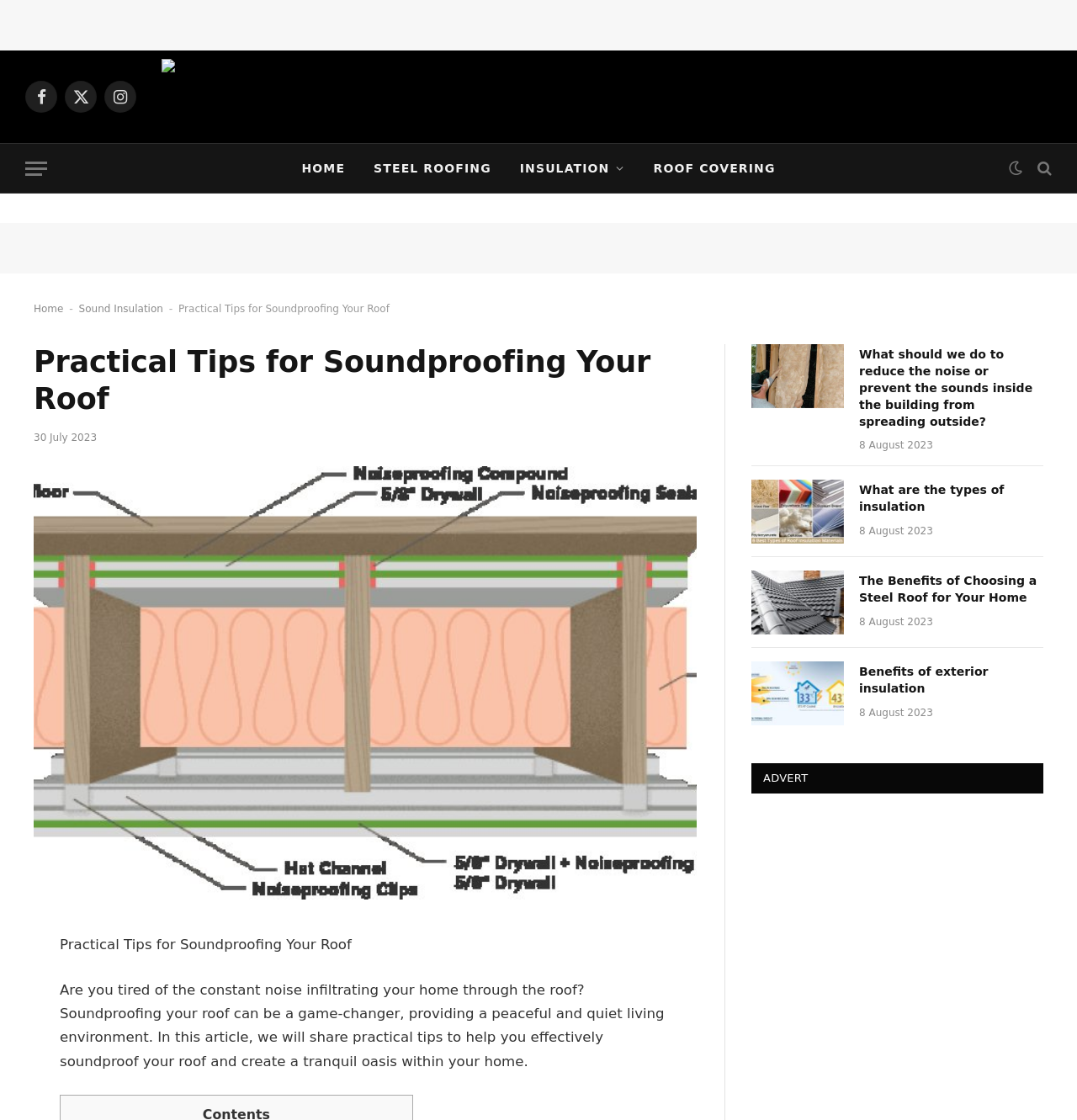What is discussed in the article 'What are the types of insulation'?
Give a single word or phrase answer based on the content of the image.

Types of insulation